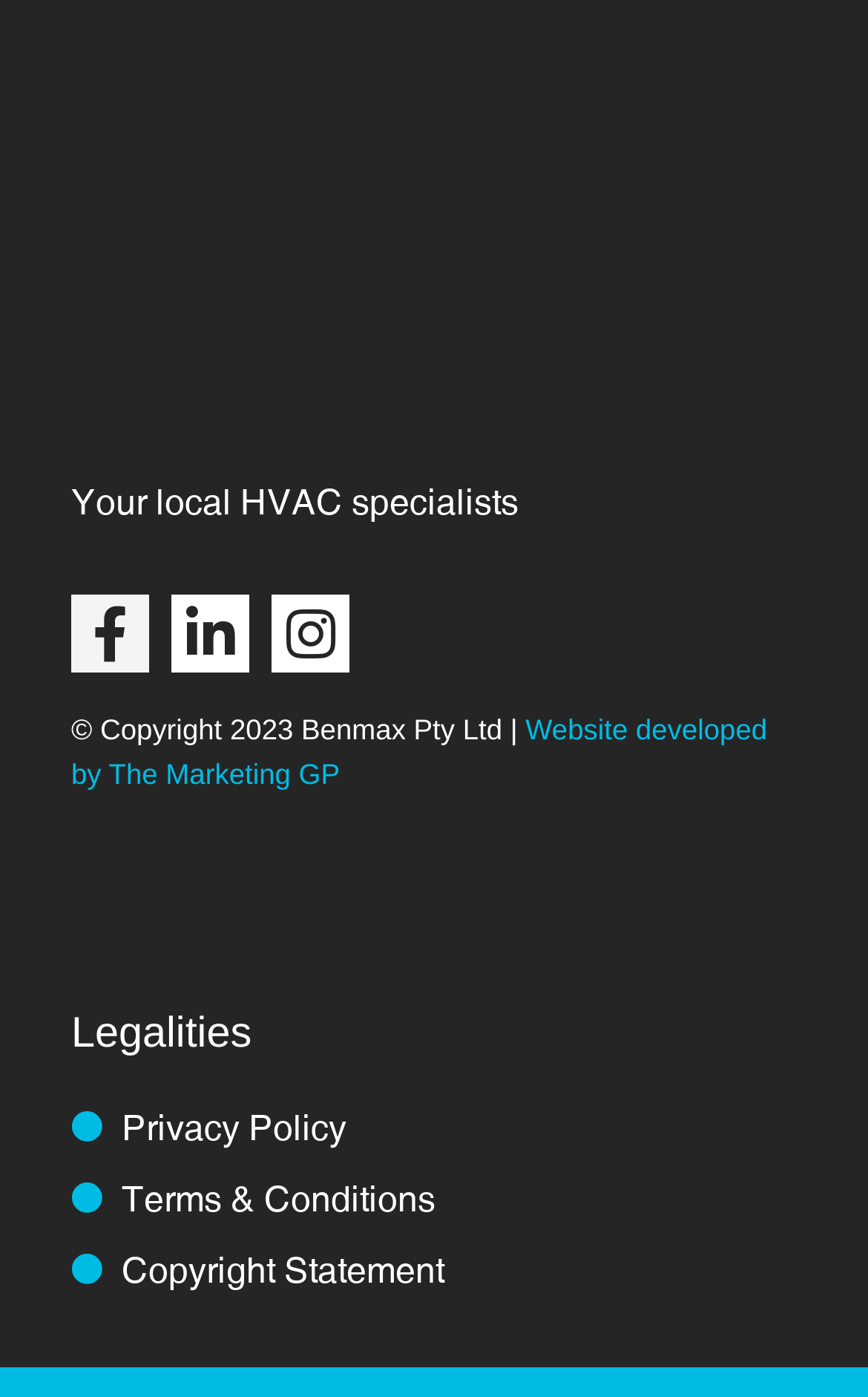What is the name of the company that developed the website? Analyze the screenshot and reply with just one word or a short phrase.

The Marketing GP